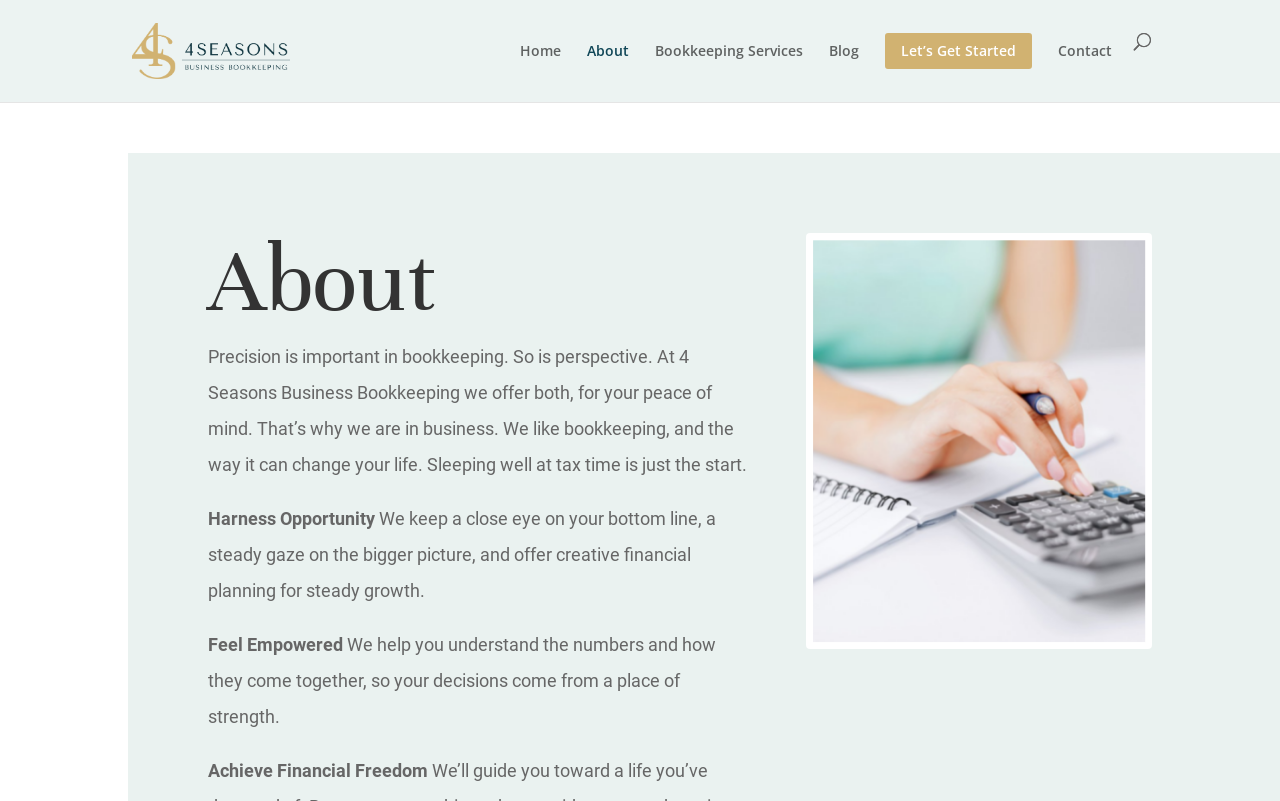Using the description "Let’s Get Started", predict the bounding box of the relevant HTML element.

[0.691, 0.041, 0.806, 0.128]